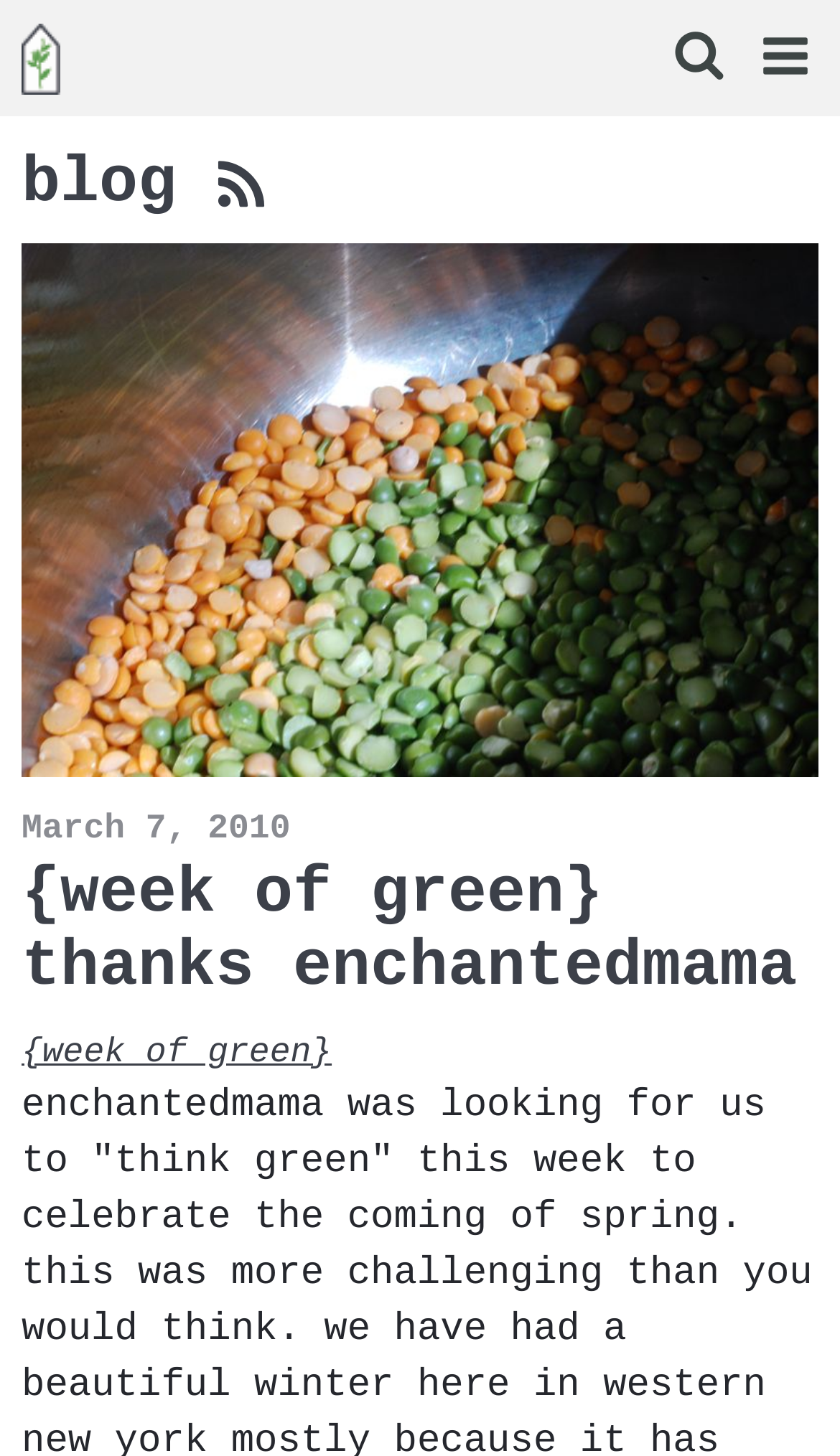Answer the following query with a single word or phrase:
How many headings are there on the page?

4